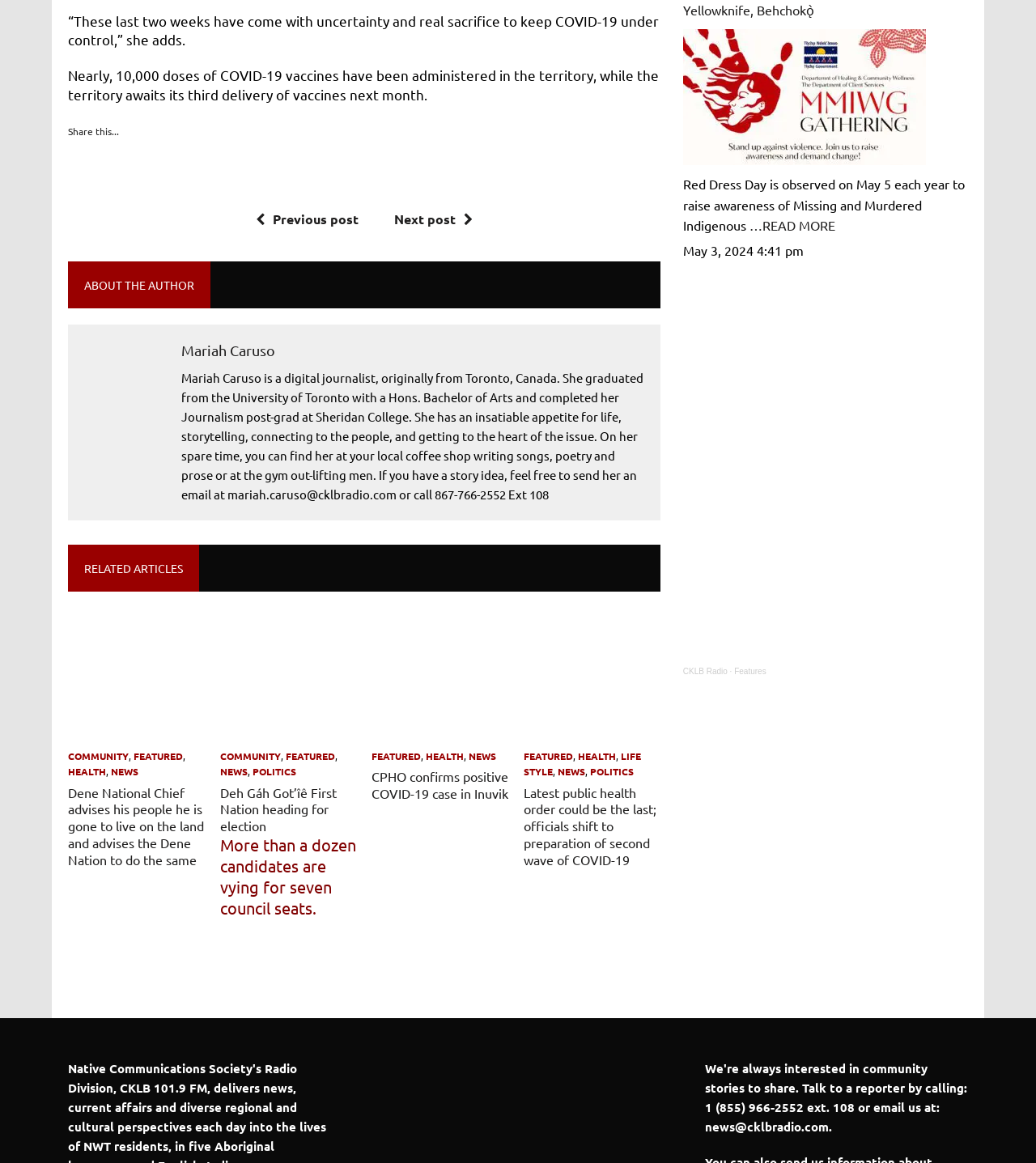Observe the image and answer the following question in detail: What is the name of the radio station?

I found the link 'CKLB Radio' at the bottom of the webpage, which indicates that it is the name of the radio station.